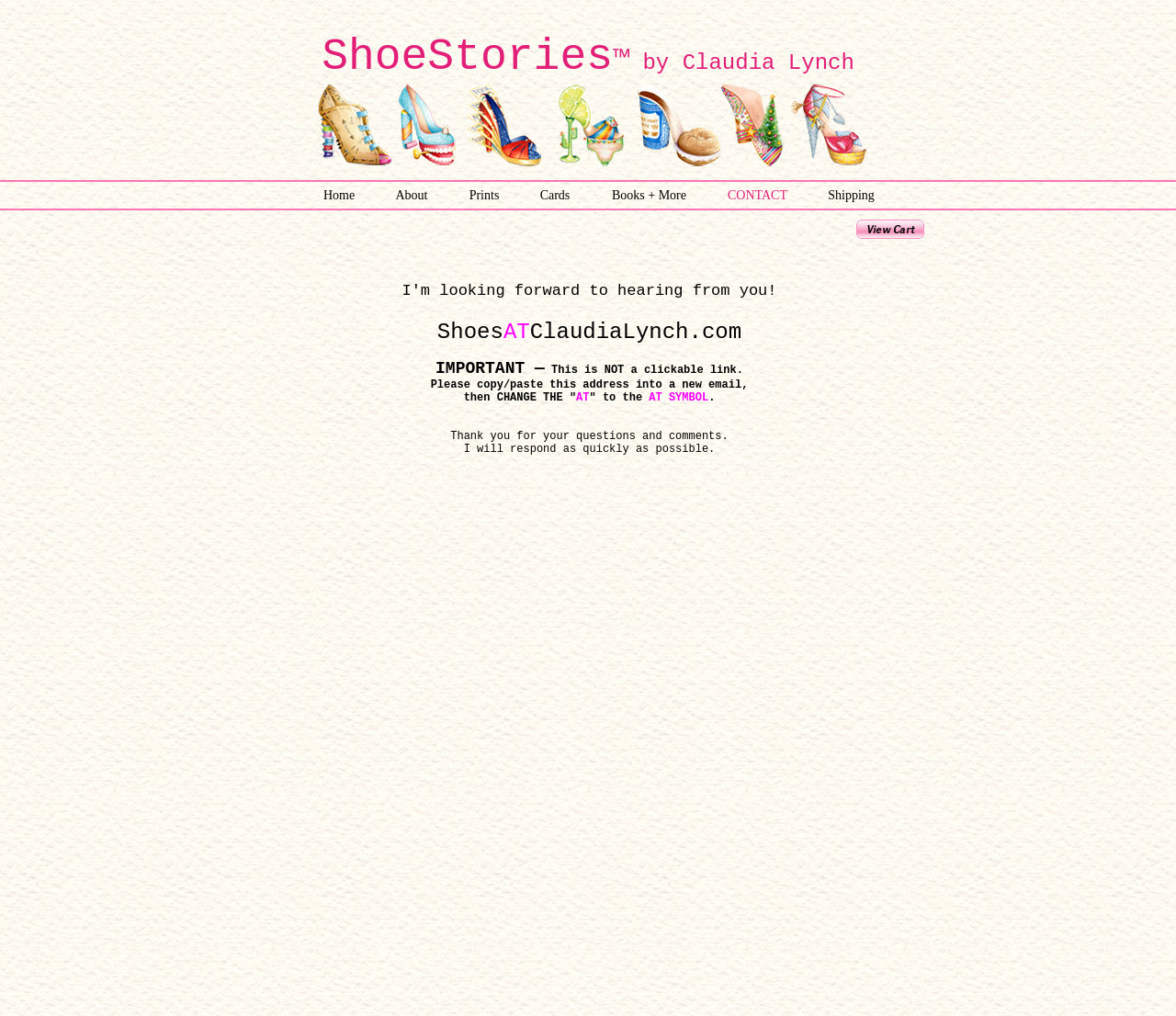Determine the bounding box coordinates of the element that should be clicked to execute the following command: "click the Shipping link".

[0.687, 0.177, 0.761, 0.208]